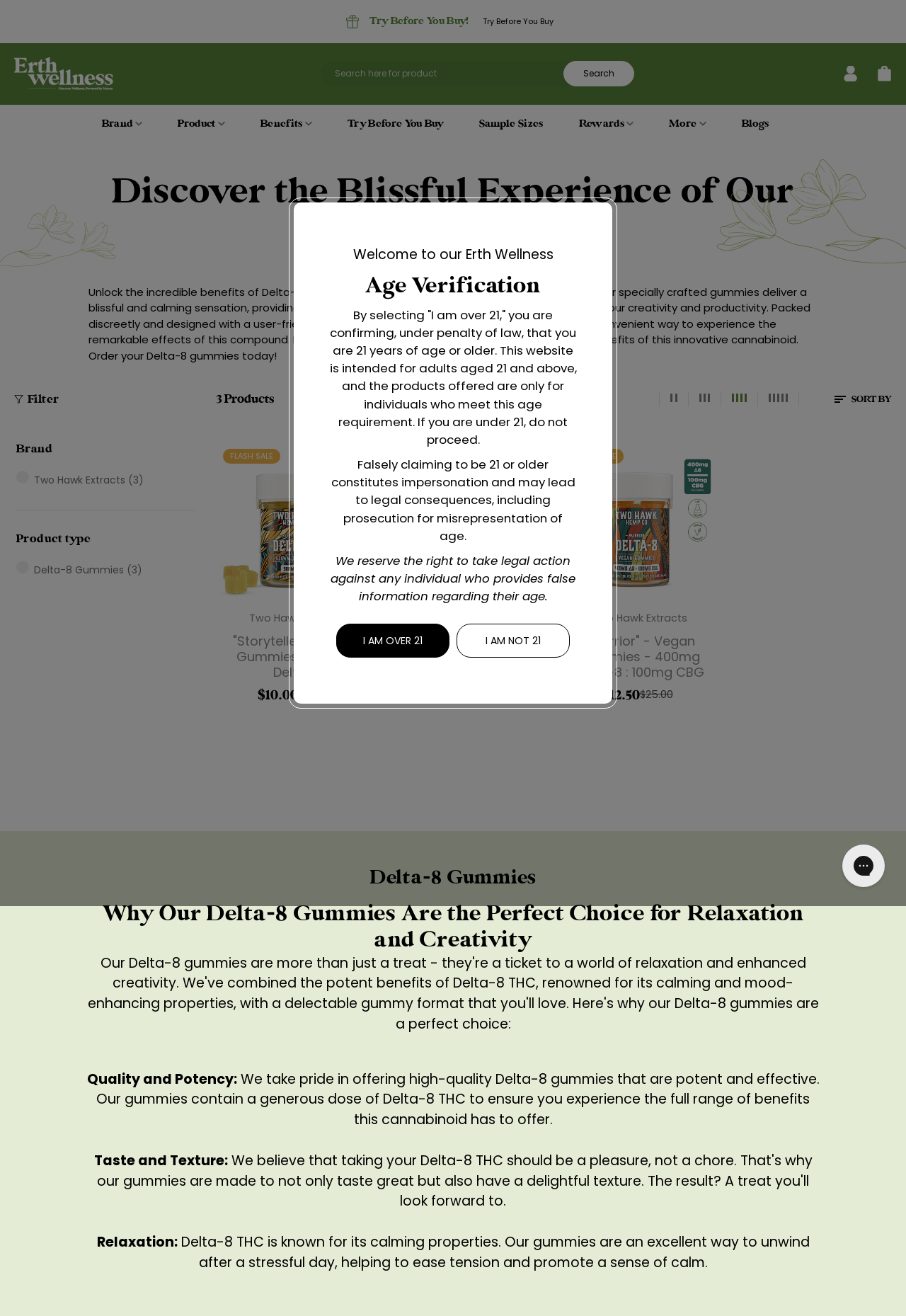Describe all significant elements and features of the webpage.

This webpage is about Delta-8 gummies, a product offered by Erth Wellness. At the top, there is an announcement section with a "Try Before You Buy" link. Below that, there is a search bar and a navigation menu with links to "Log in", "Cart", and other sections. 

On the left side, there are several sections with disclosure triangles, including "Brand", "Product", "Benefits", "Rewards", and "More". These sections can be expanded to reveal more information.

The main content of the page is divided into two sections. The first section has a heading "Discover the Blissful Experience of Our Delta-8 Gummies" and features a filter section with buttons to sort products by different criteria. Below that, there are three product listings, each with an image, product name, and prices. The products are "Storyteller" - Vegan Gummies - 500mg Delta-8, "Dreamcatcher" - Vegan Gummies - 400mg Delta-8 : 100mg CBN, and "Warrior" - Vegan Gummies - 400mg Delta-8 : 100mg CBG.

The second section has a heading "Delta-8 Gummies" and provides more information about the product, including its quality and potency, taste and texture, and benefits for relaxation and creativity. There is a block of text that describes the product in more detail, highlighting its high-quality and potent formula, pleasant taste and texture, and effectiveness for relaxation and creativity.